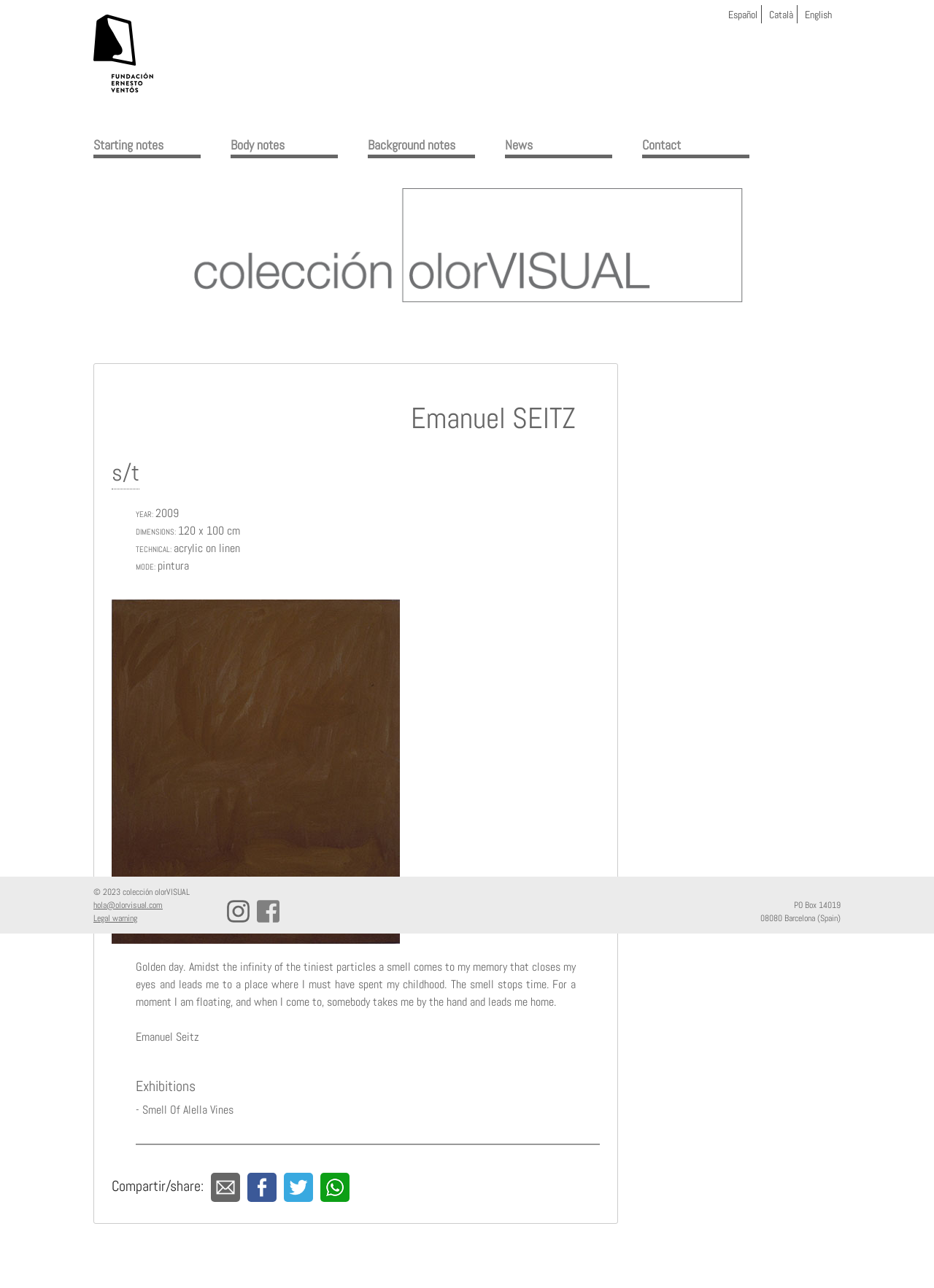Respond with a single word or phrase:
What is the name of the artist?

Emanuel SEITZ